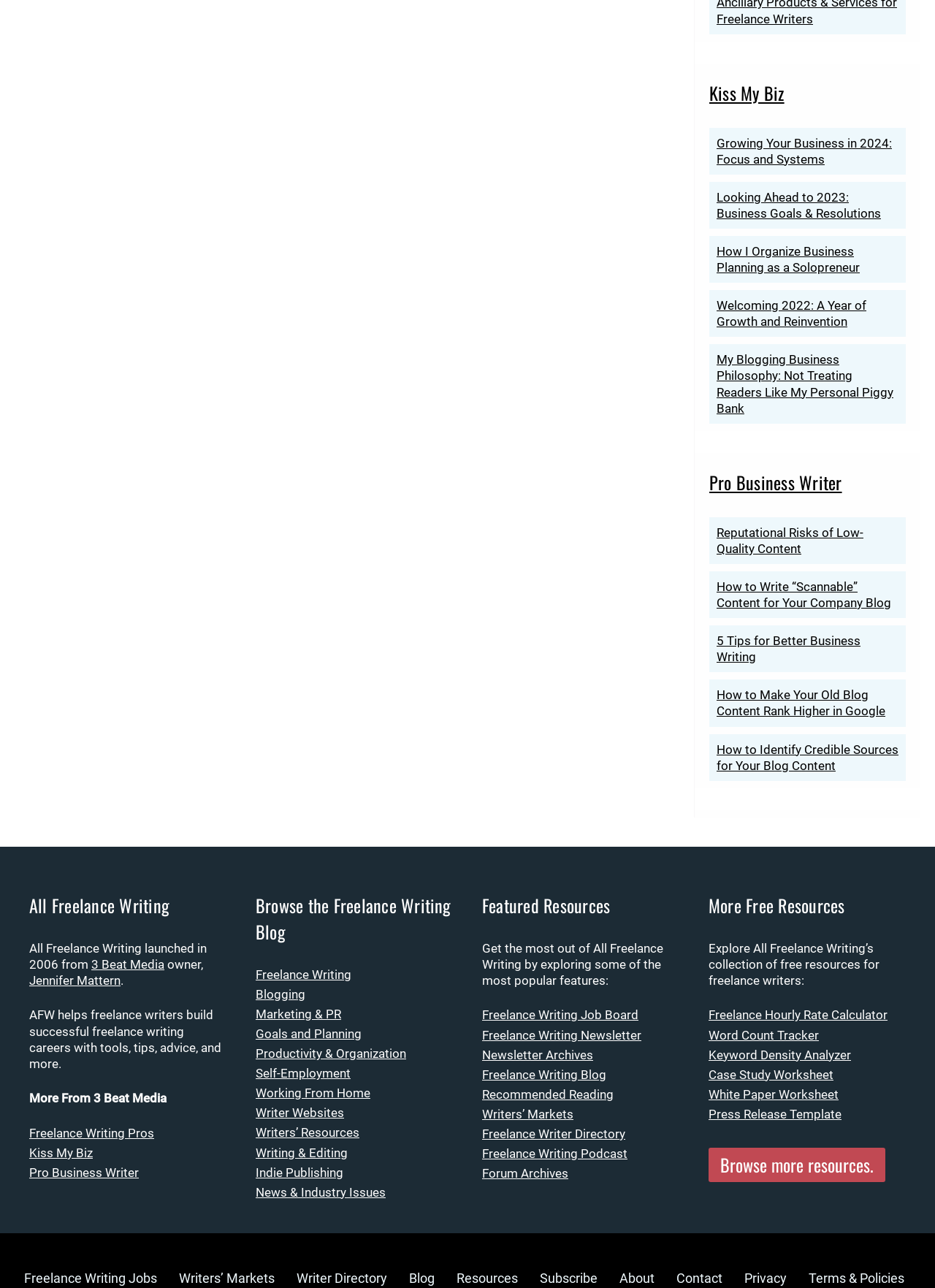Please give a succinct answer to the question in one word or phrase:
What is the name of the website that launched in 2006?

All Freelance Writing